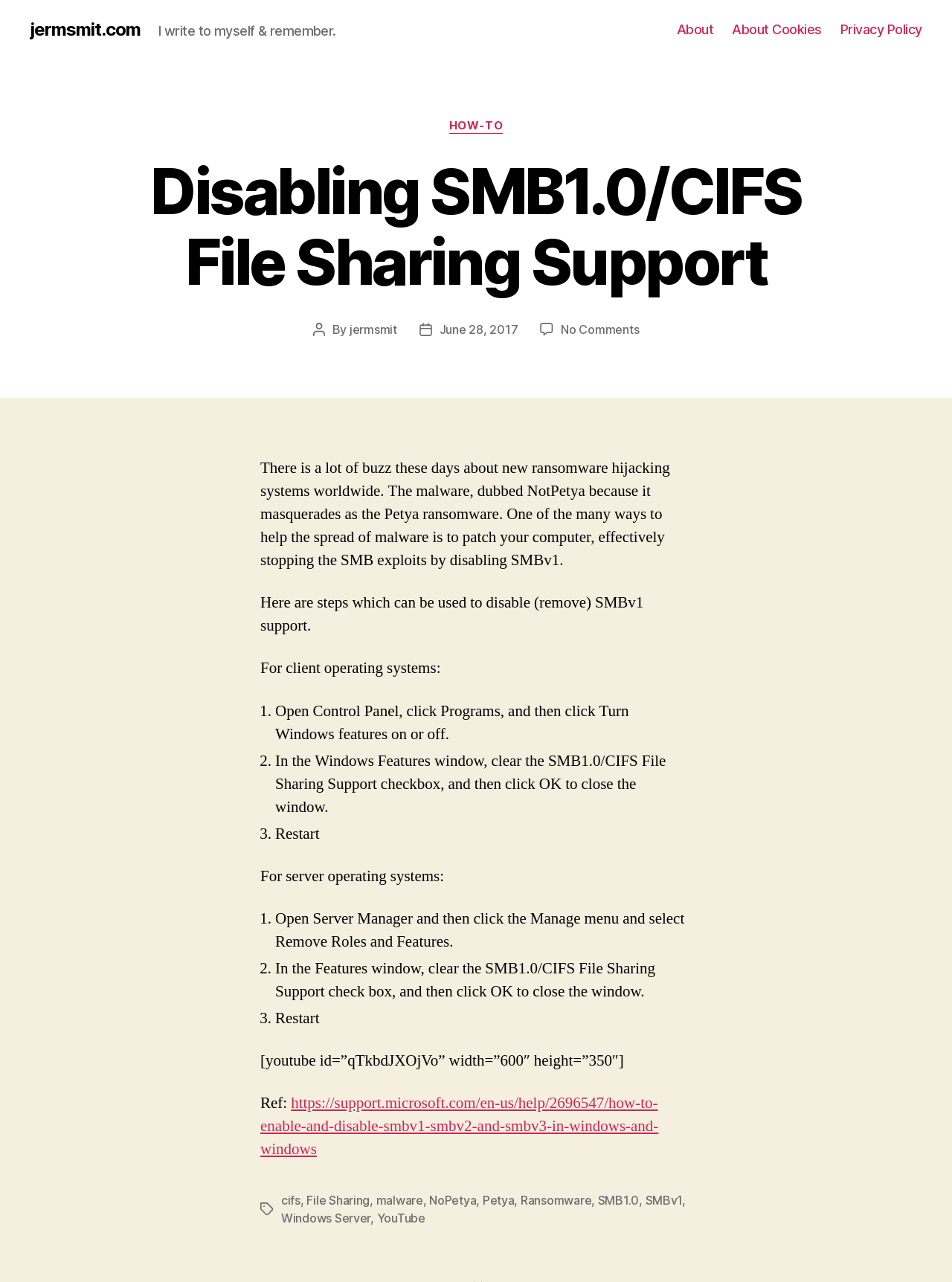Use the details in the image to answer the question thoroughly: 
What is the purpose of disabling SMB1.0/CIFS File Sharing Support?

The purpose of disabling SMB1.0/CIFS File Sharing Support is mentioned in the first paragraph of the post, which states that one of the ways to help stop the spread of malware is to patch your computer, effectively stopping the SMB exploits by disabling SMBv1.